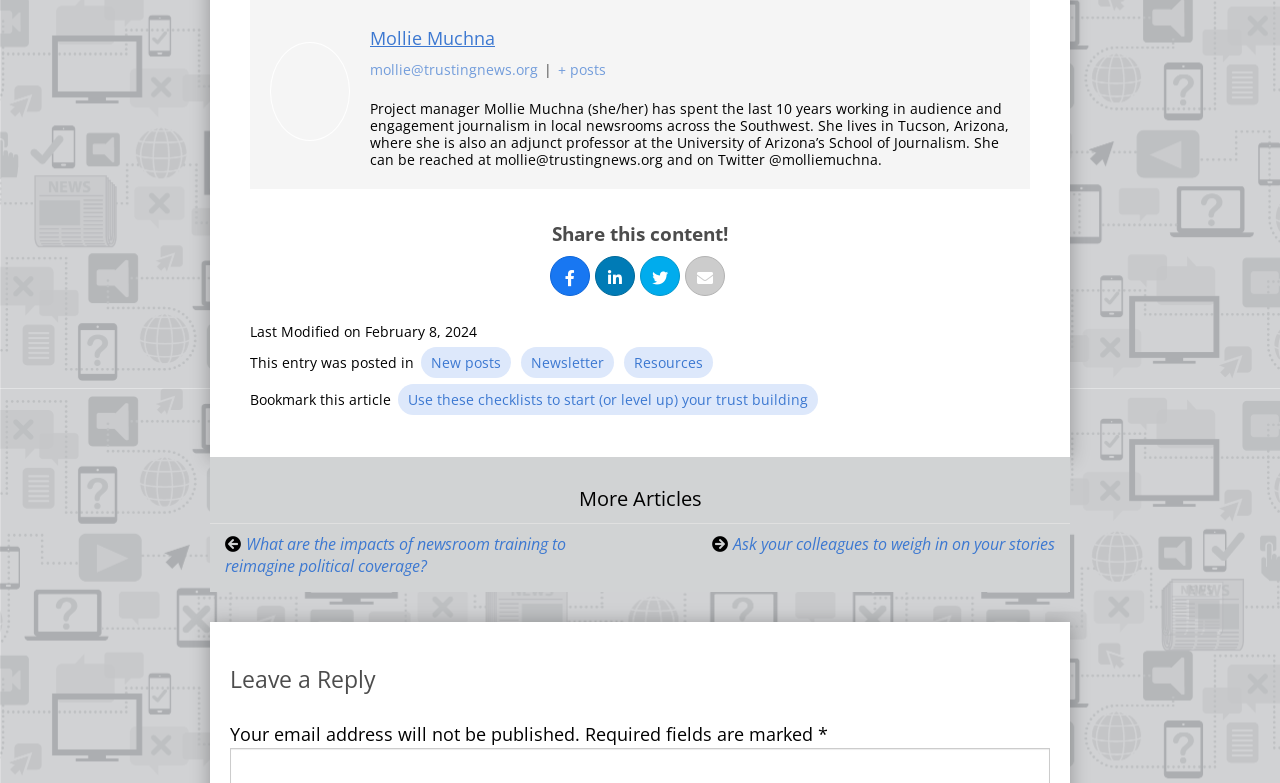Give the bounding box coordinates for the element described by: "Tweet".

[0.501, 0.329, 0.53, 0.38]